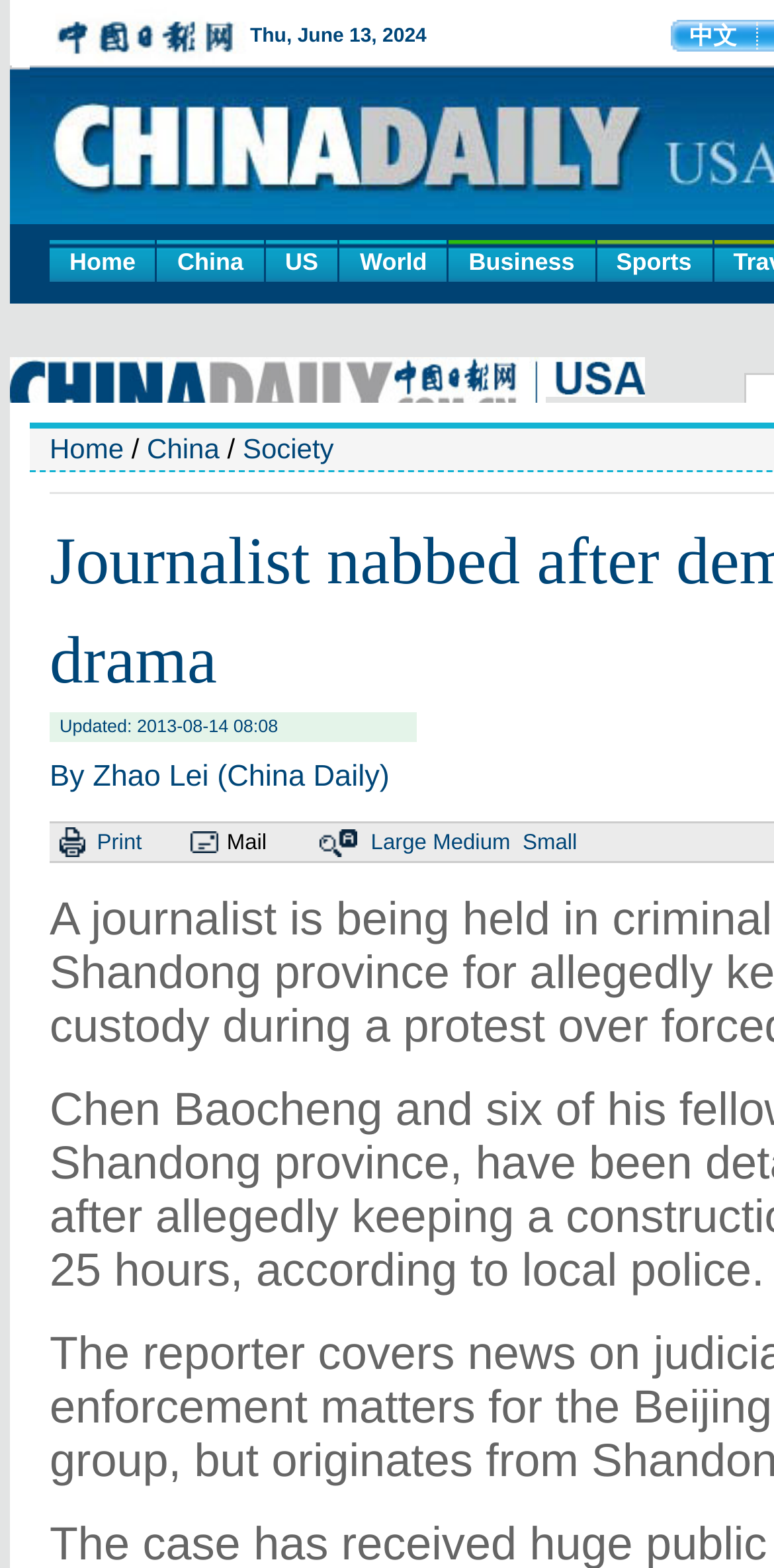What are the available font sizes?
Could you please answer the question thoroughly and with as much detail as possible?

I determined the available font sizes by looking at the layout table cells at the top-right corner of the webpage, where the font size options are listed.